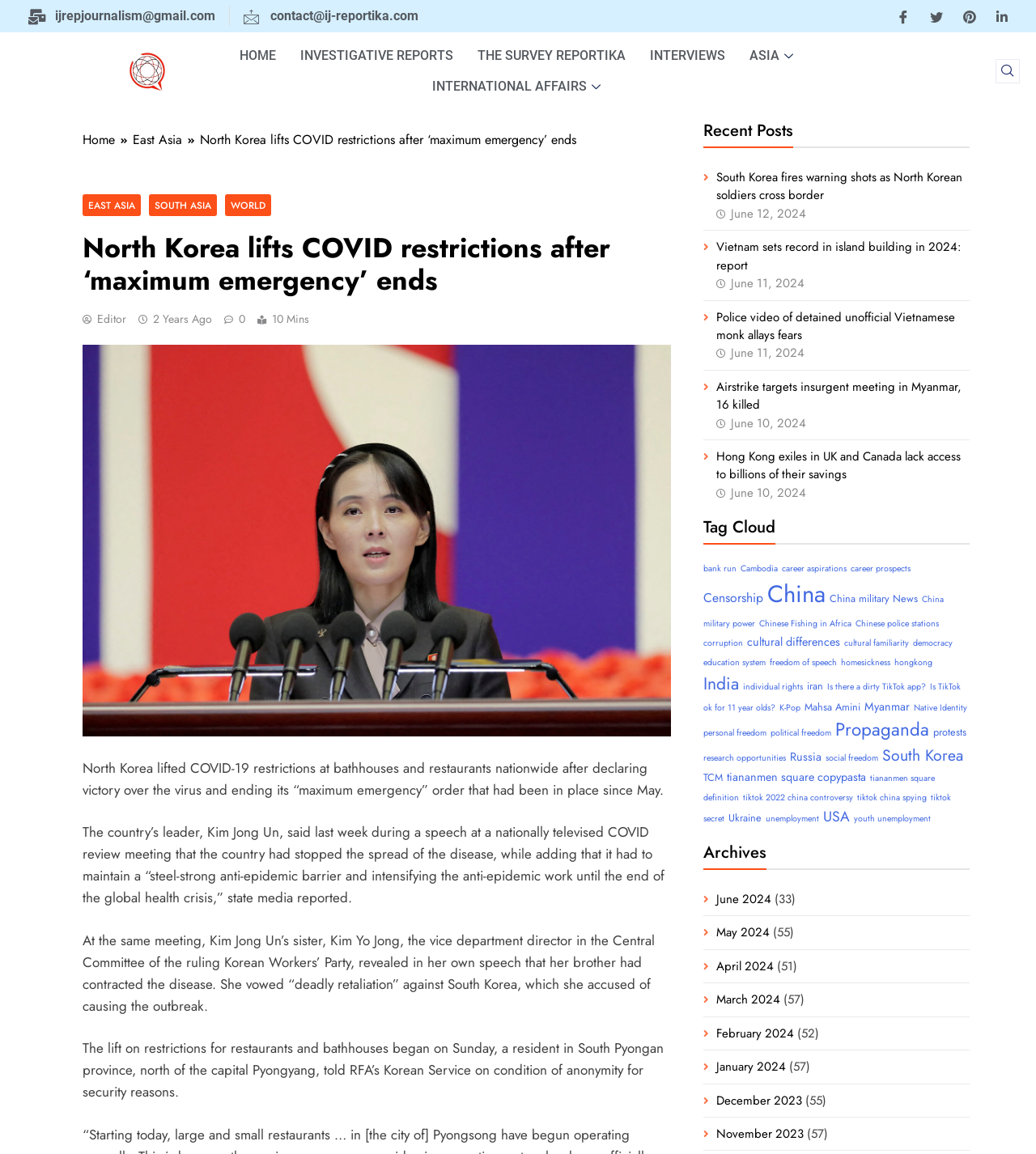Using the provided element description "Mcginity16312", determine the bounding box coordinates of the UI element.

None